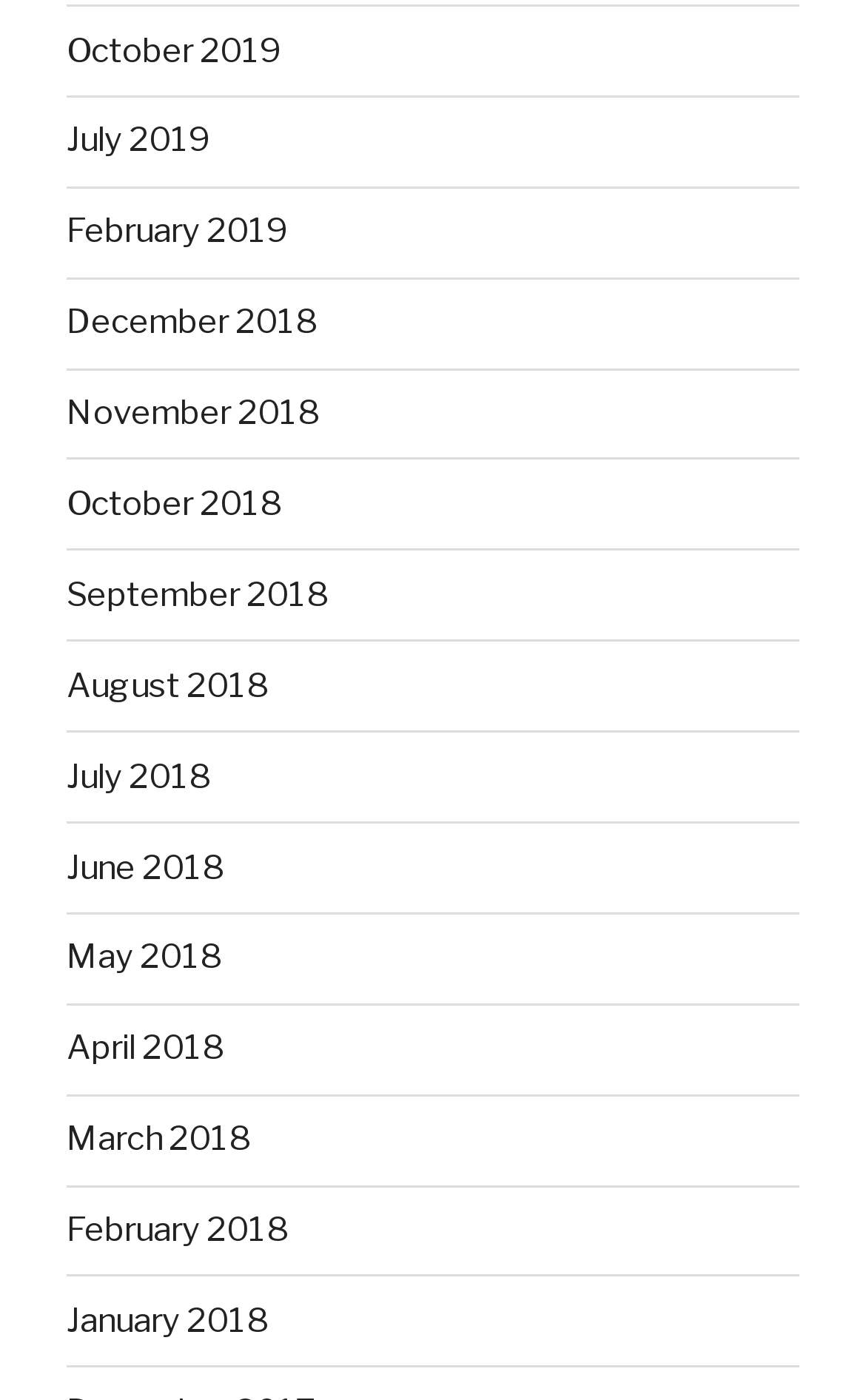How many links are available on this webpage?
Use the image to answer the question with a single word or phrase.

19